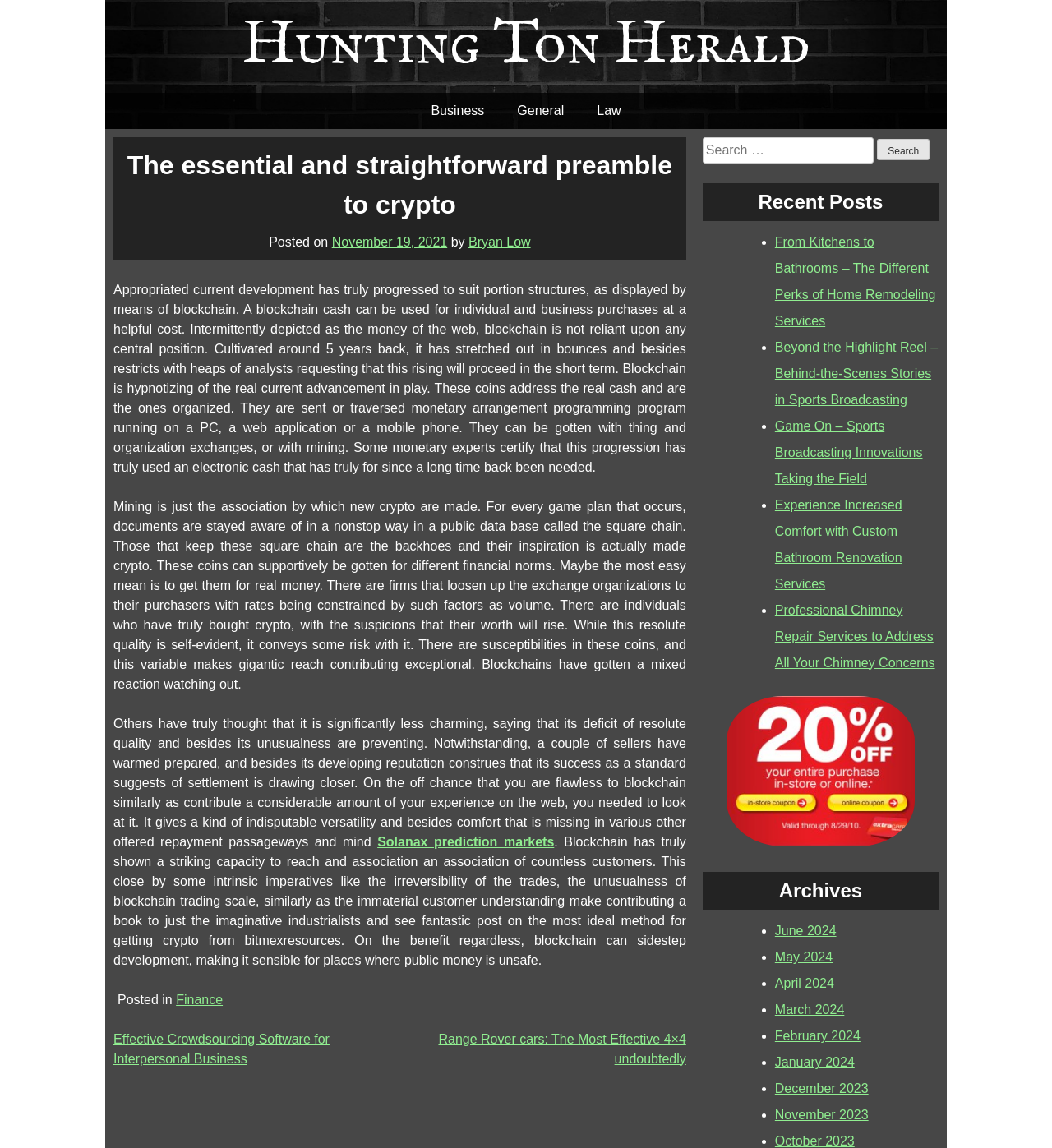Please answer the following question using a single word or phrase: 
What is the category of the article?

Finance